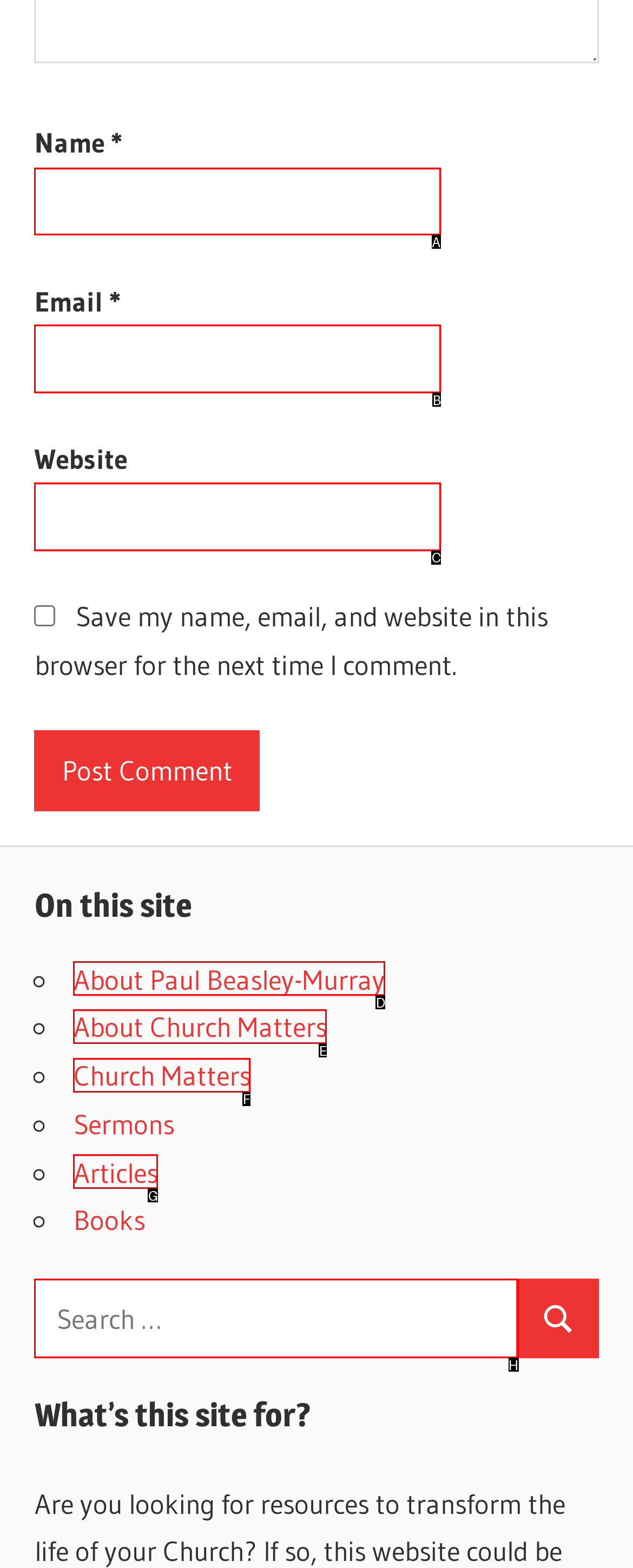Among the marked elements in the screenshot, which letter corresponds to the UI element needed for the task: Enter your name?

A